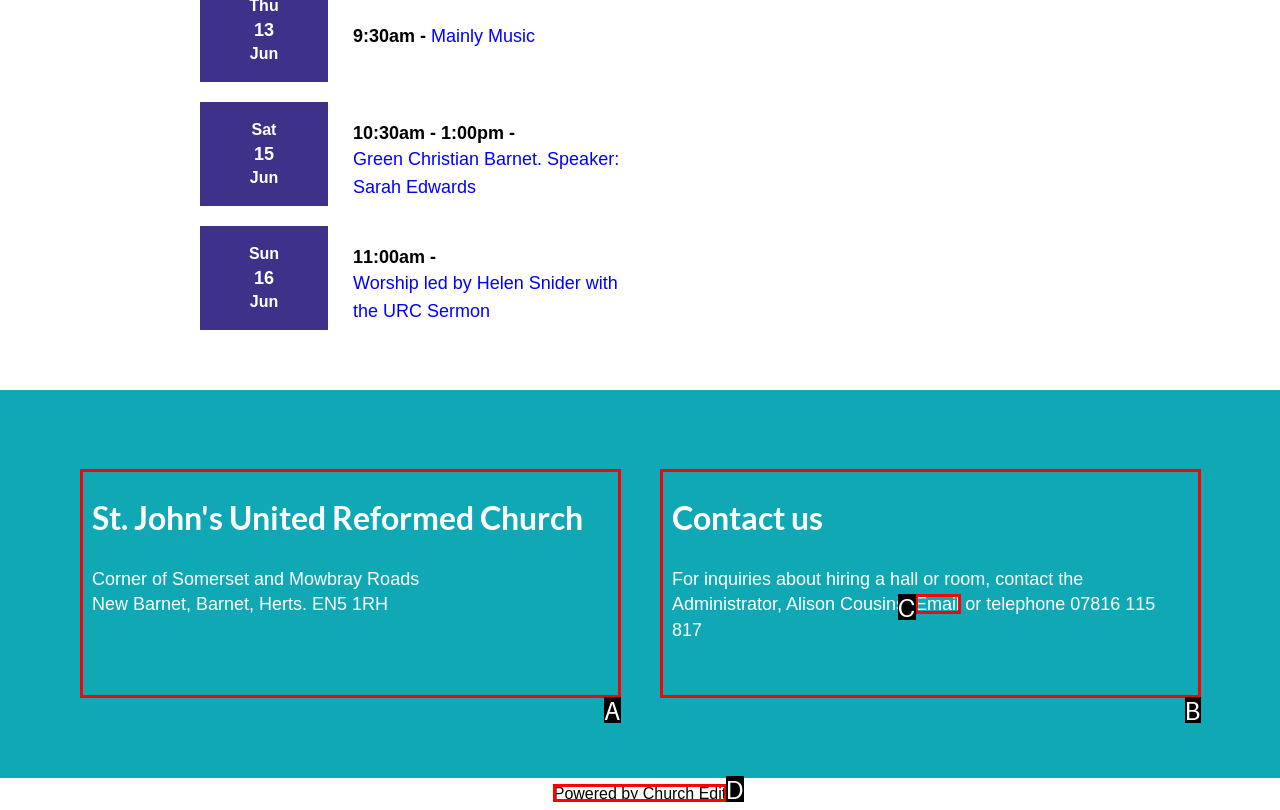Refer to the element description: Powered by Church Edit and identify the matching HTML element. State your answer with the appropriate letter.

D